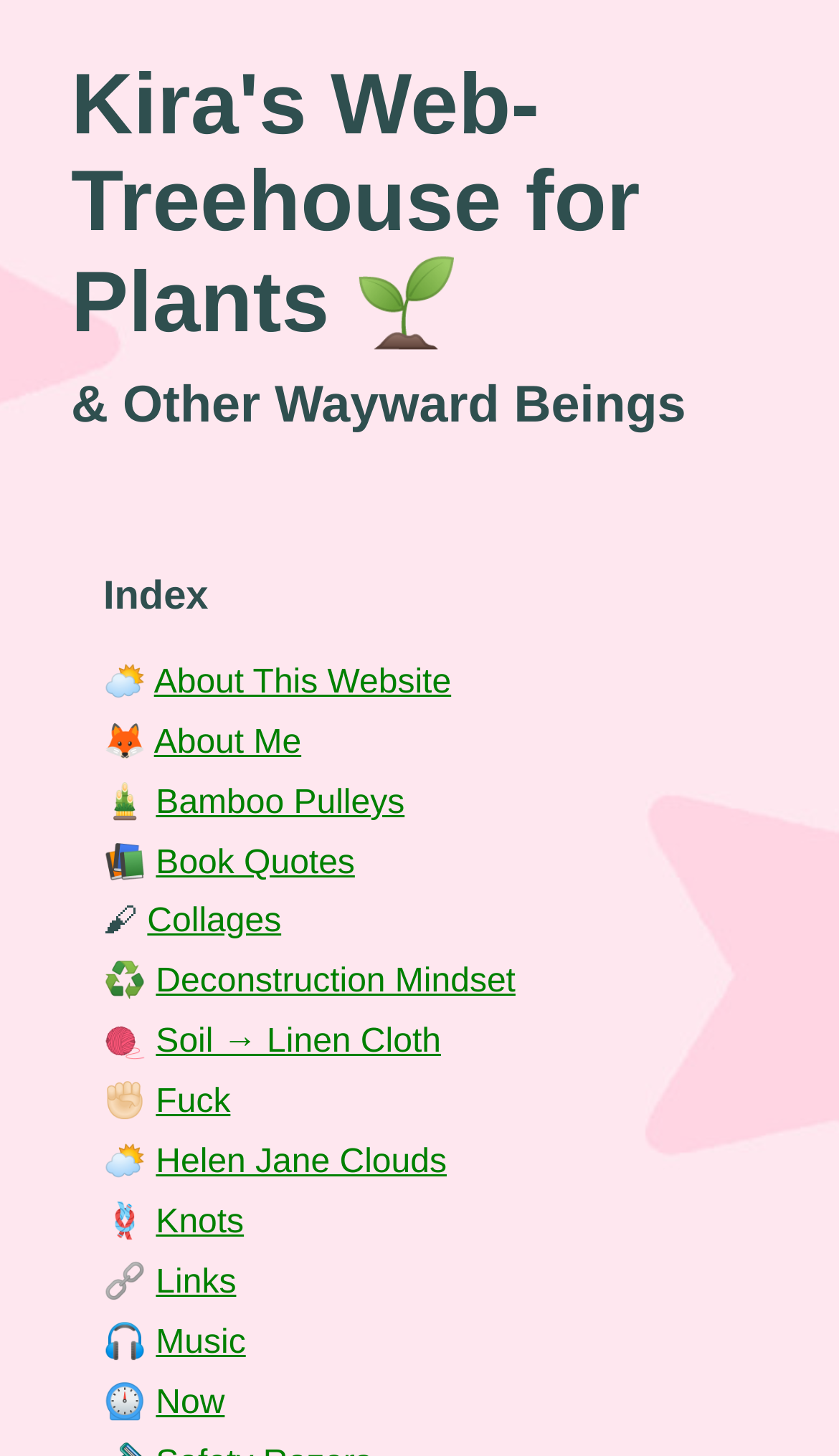Please identify the bounding box coordinates of the clickable area that will allow you to execute the instruction: "go to About This Website".

[0.183, 0.456, 0.538, 0.481]